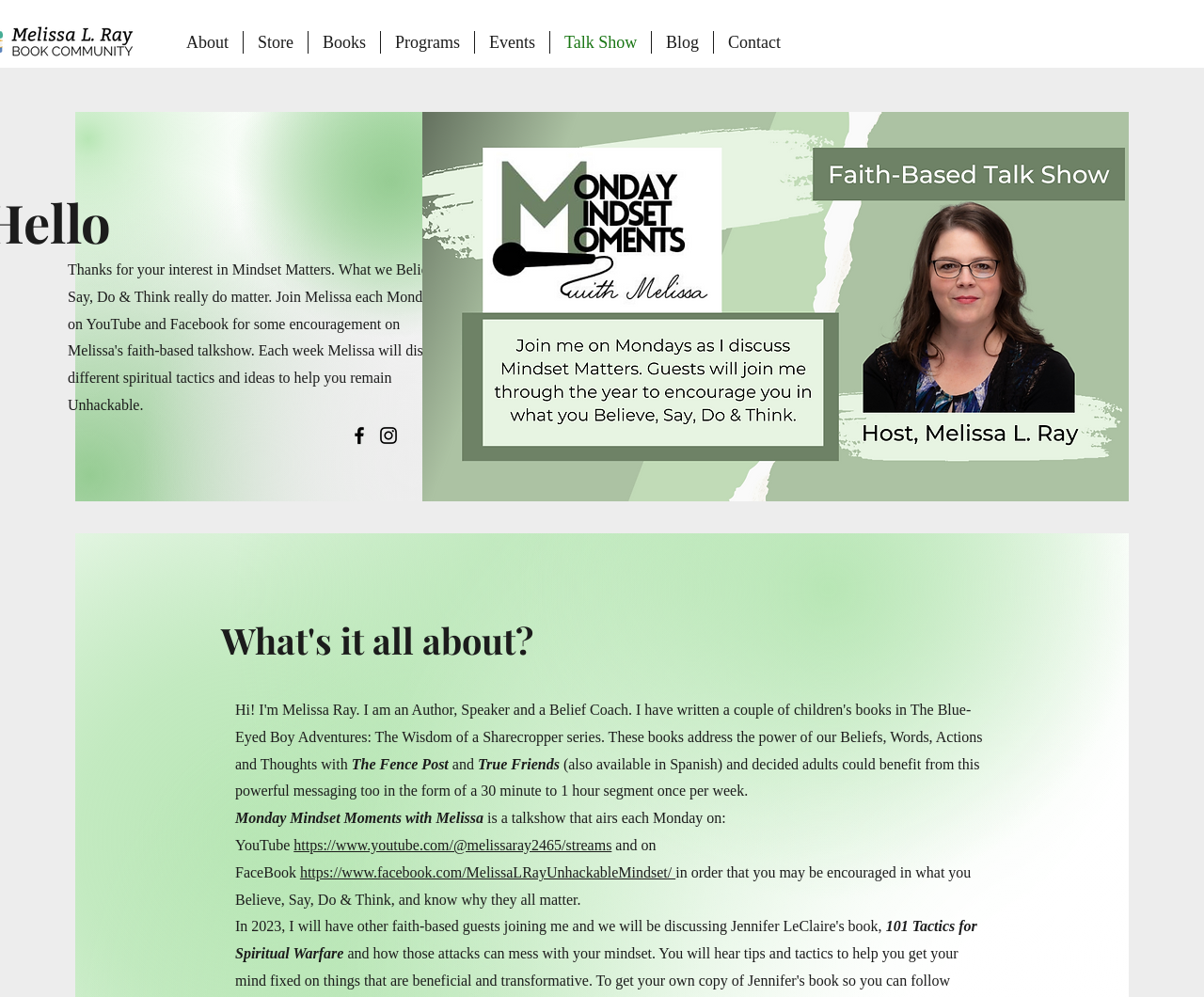Pinpoint the bounding box coordinates of the element that must be clicked to accomplish the following instruction: "Check out the Talk Show". The coordinates should be in the format of four float numbers between 0 and 1, i.e., [left, top, right, bottom].

[0.457, 0.031, 0.541, 0.054]